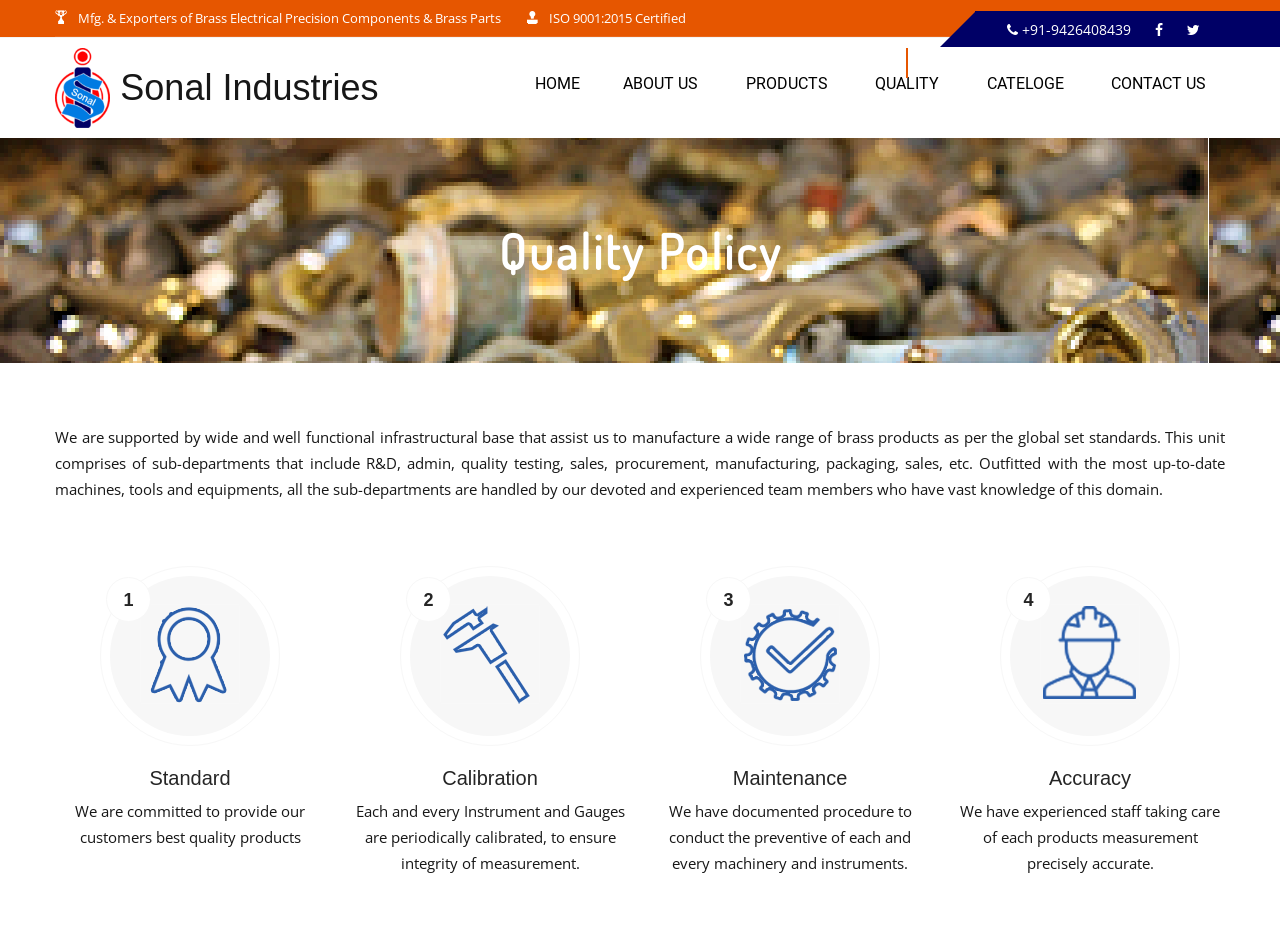Determine the bounding box coordinates of the clickable element to complete this instruction: "Read the Quality Policy". Provide the coordinates in the format of four float numbers between 0 and 1, [left, top, right, bottom].

[0.389, 0.238, 0.611, 0.303]